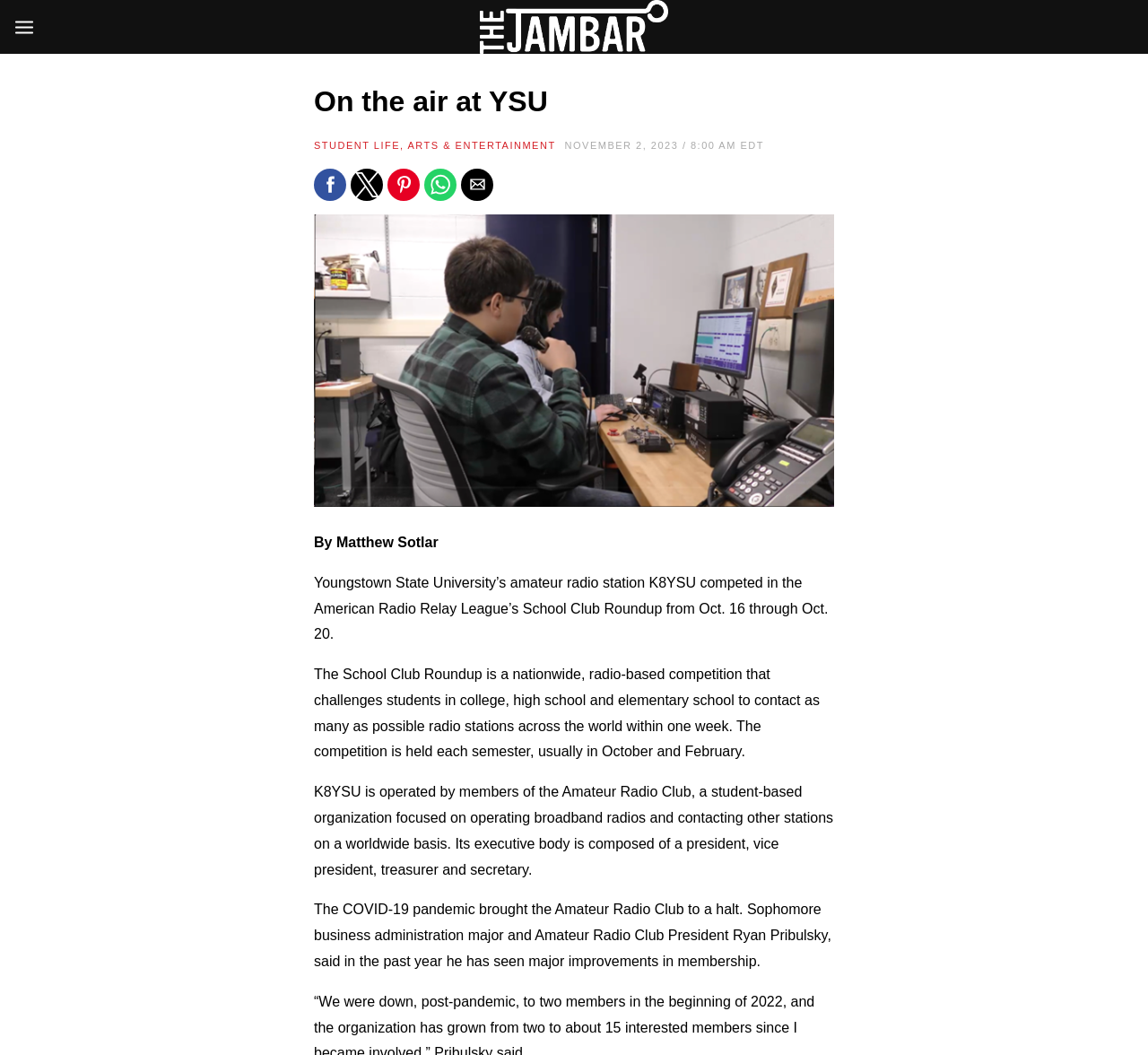Find the bounding box coordinates for the HTML element specified by: "aria-label="Share by whatsapp"".

[0.37, 0.16, 0.398, 0.19]